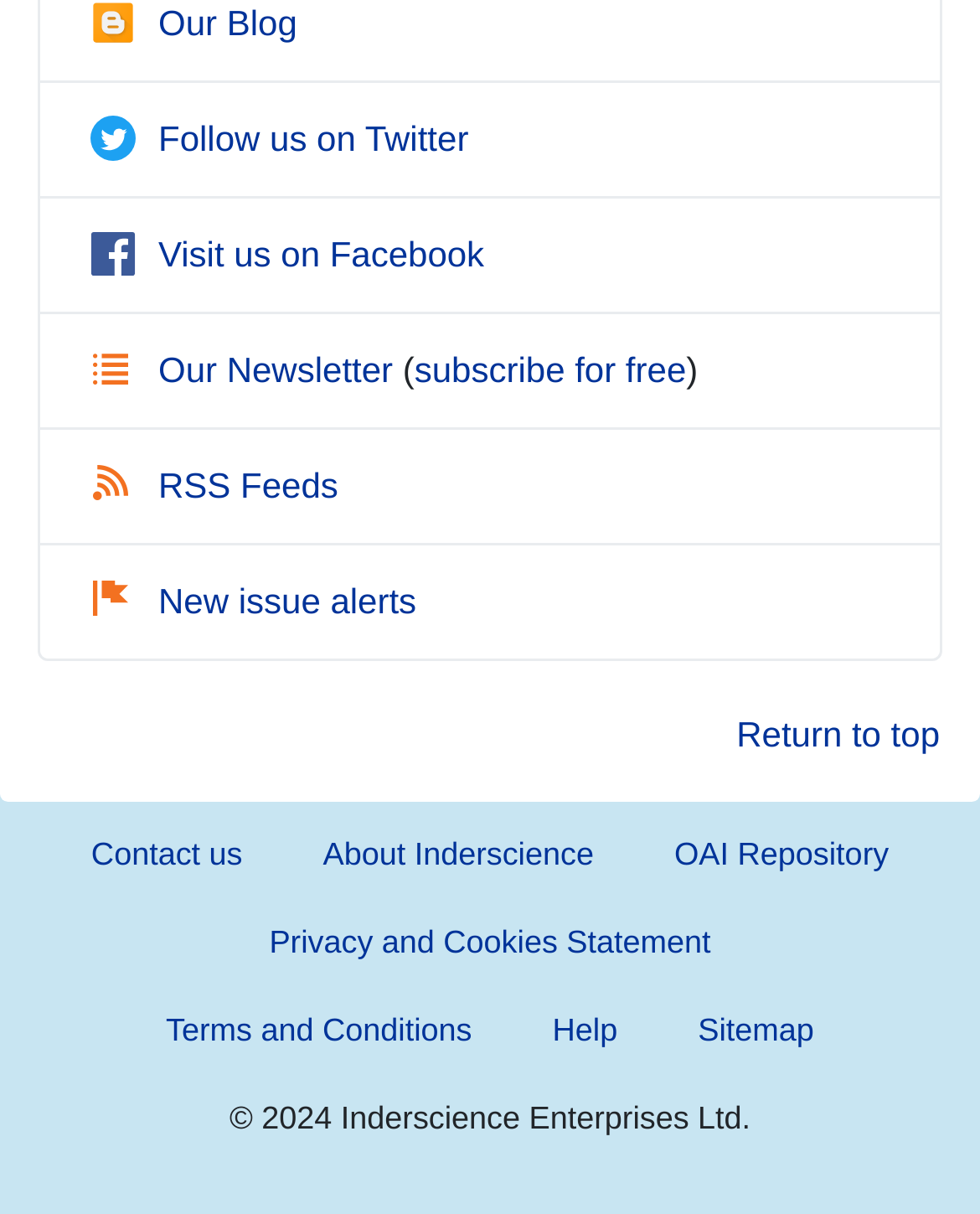Determine the bounding box coordinates of the region that needs to be clicked to achieve the task: "Contact us".

[0.052, 0.669, 0.288, 0.741]